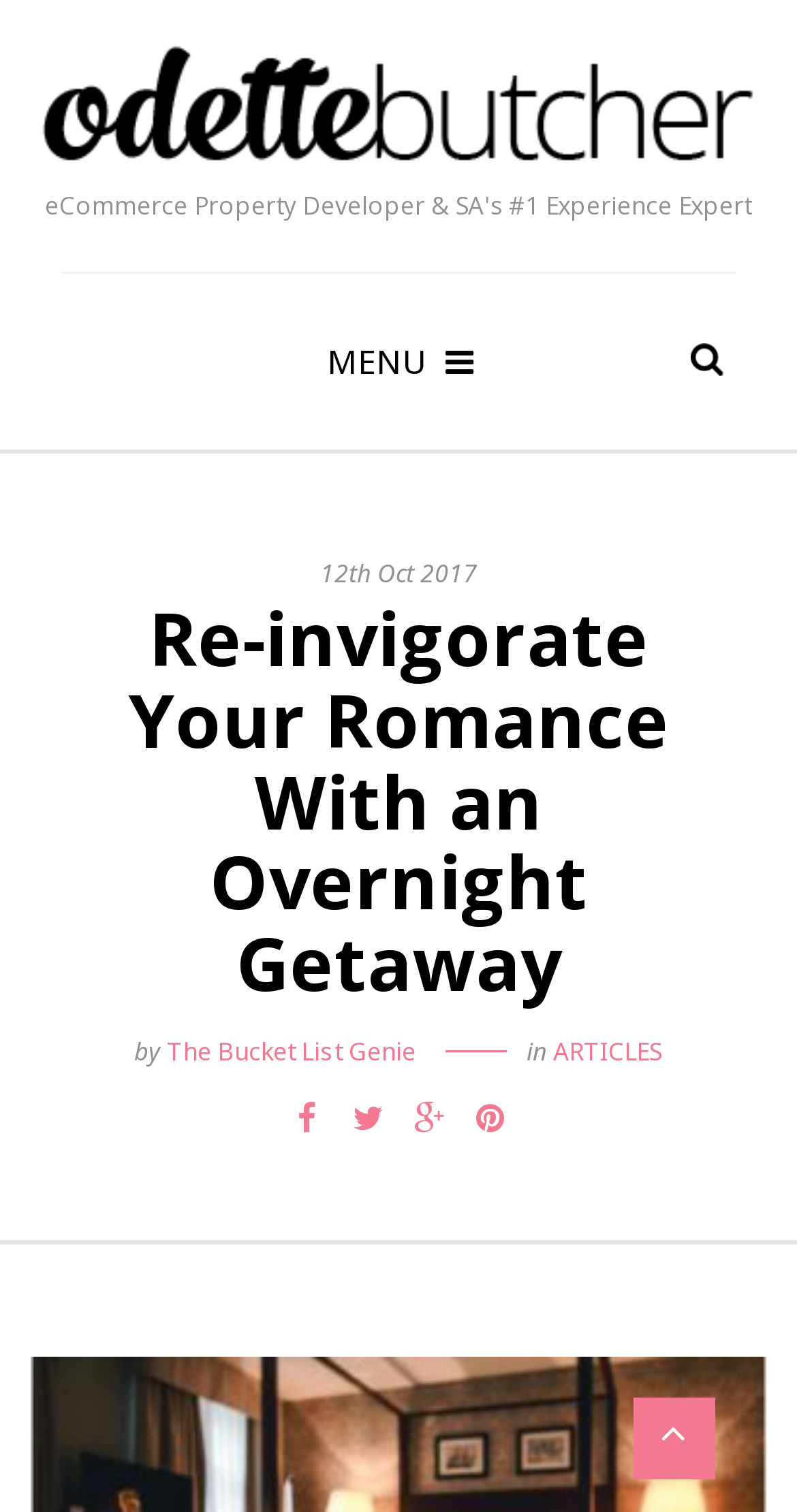How many social media links are there?
Based on the screenshot, answer the question with a single word or phrase.

4